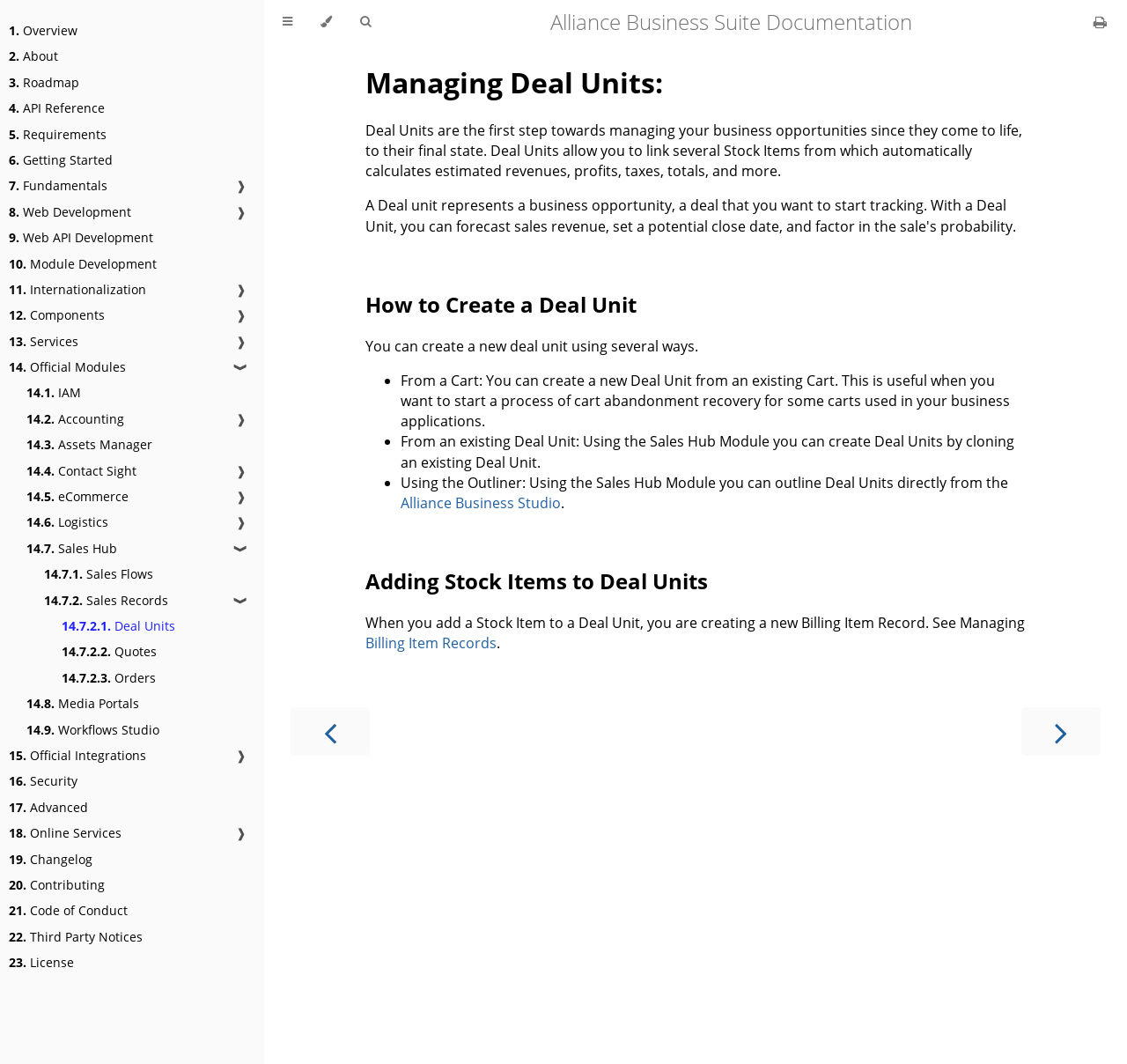Determine the bounding box coordinates of the element that should be clicked to execute the following command: "Click on Overview".

[0.008, 0.02, 0.069, 0.037]